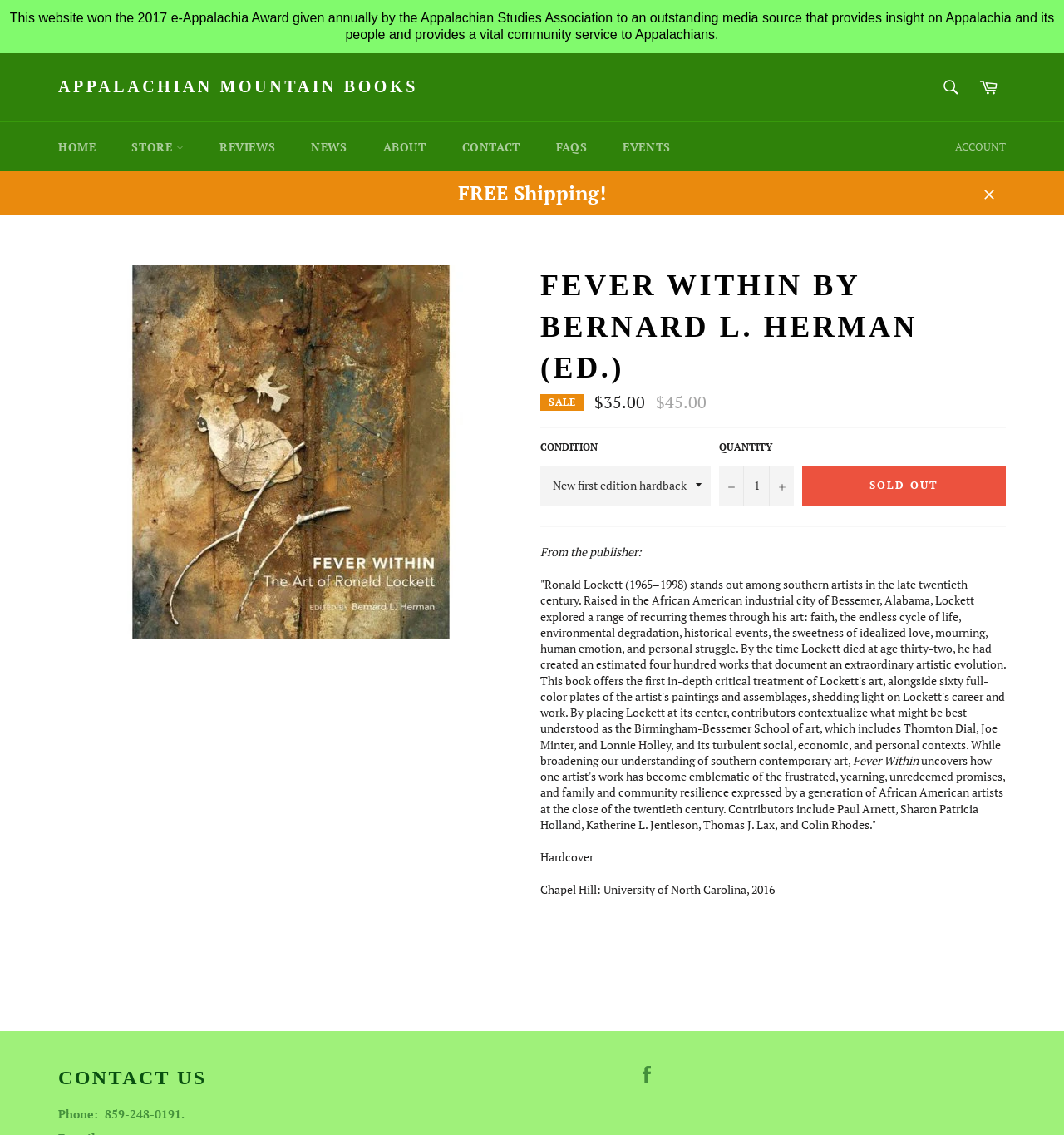Using the webpage screenshot, find the UI element described by News. Provide the bounding box coordinates in the format (top-left x, top-left y, bottom-right x, bottom-right y), ensuring all values are floating point numbers between 0 and 1.

[0.277, 0.108, 0.342, 0.151]